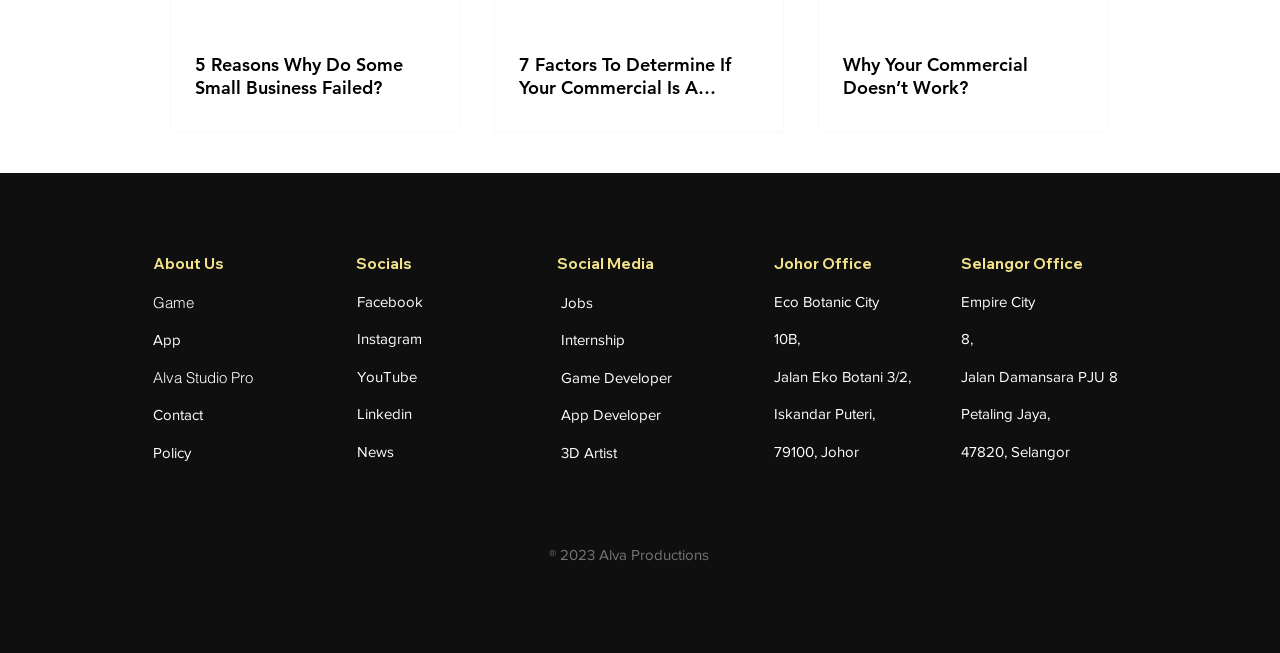Using the webpage screenshot, find the UI element described by Jalan Eko Botani 3/2,. Provide the bounding box coordinates in the format (top-left x, top-left y, bottom-right x, bottom-right y), ensuring all values are floating point numbers between 0 and 1.

[0.605, 0.563, 0.712, 0.589]